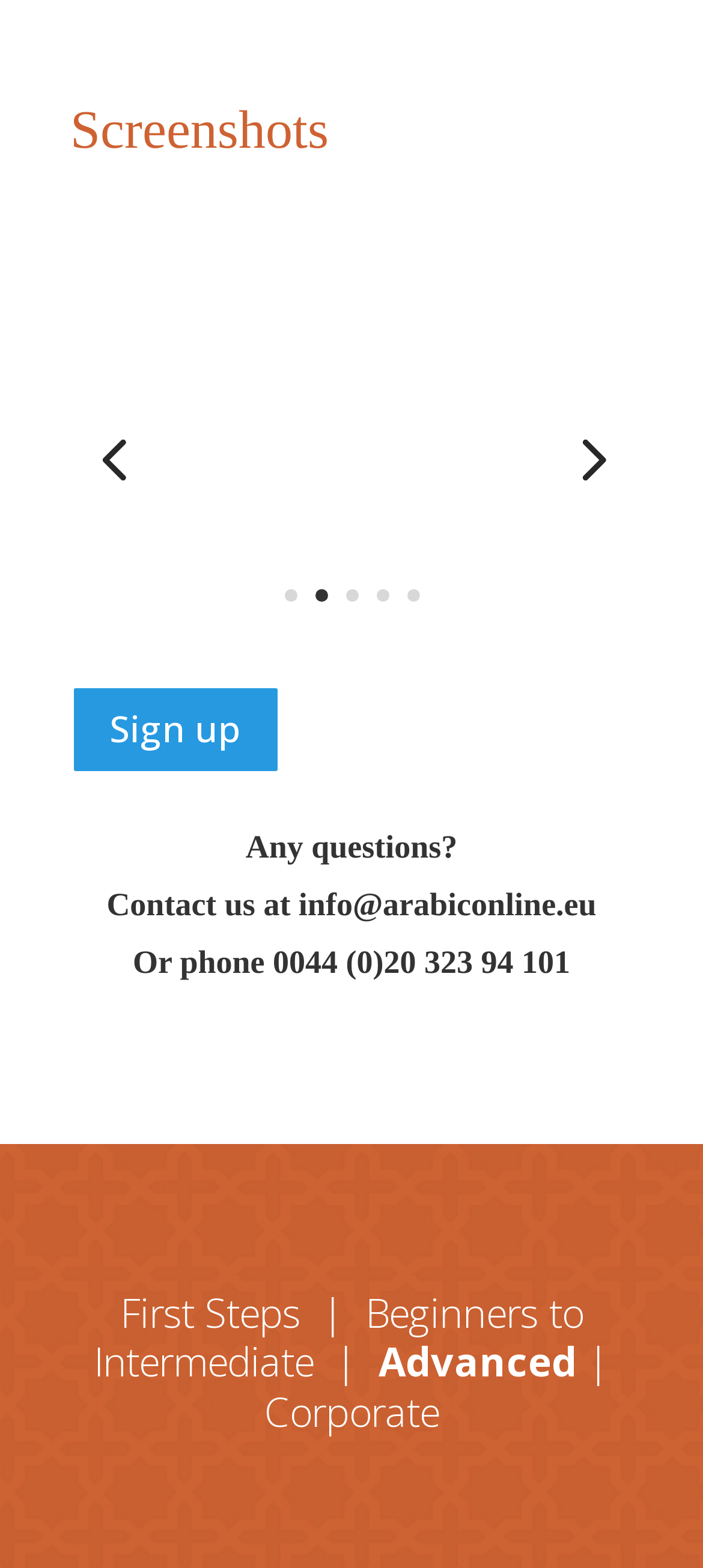Determine the bounding box coordinates of the clickable area required to perform the following instruction: "Go to 'Corporate'". The coordinates should be represented as four float numbers between 0 and 1: [left, top, right, bottom].

[0.376, 0.882, 0.624, 0.916]